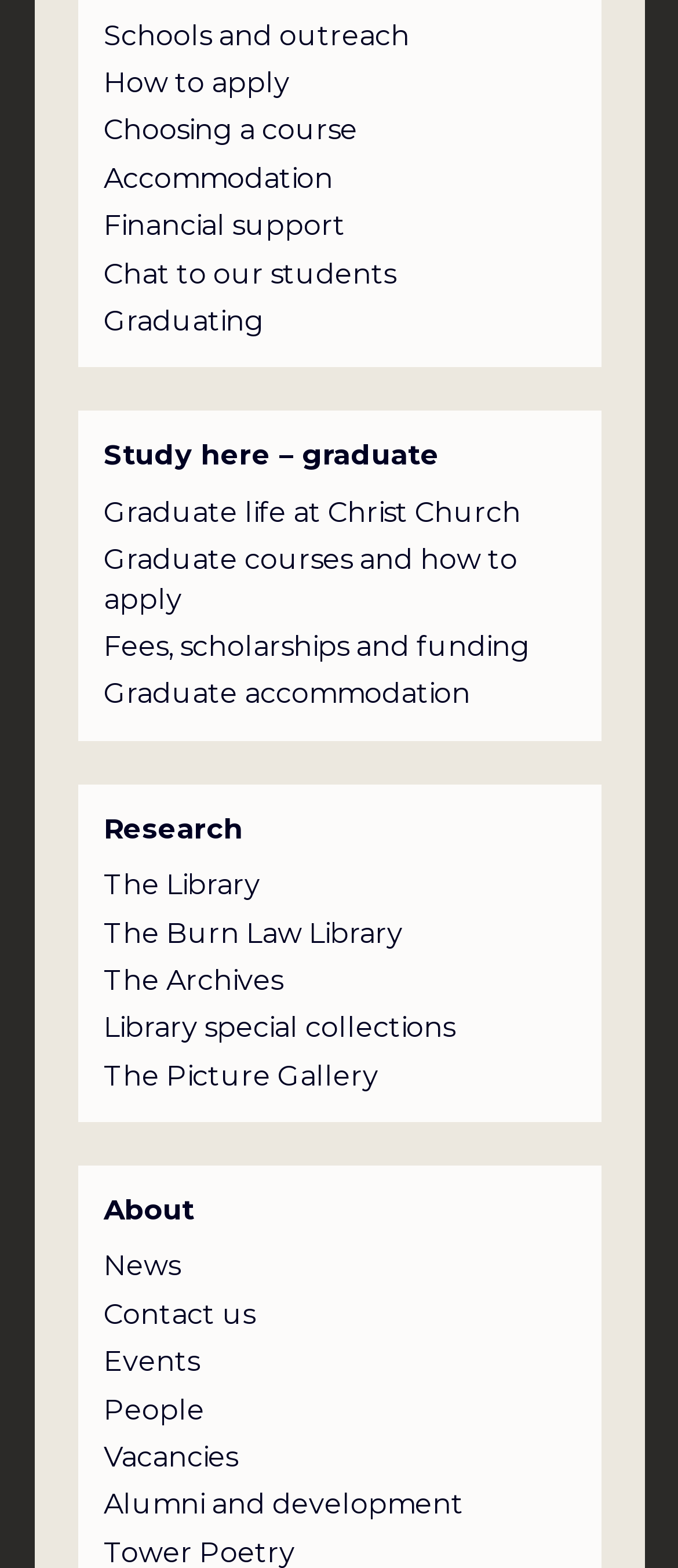Please find the bounding box coordinates of the element that must be clicked to perform the given instruction: "Explore schools and outreach". The coordinates should be four float numbers from 0 to 1, i.e., [left, top, right, bottom].

[0.153, 0.011, 0.604, 0.036]